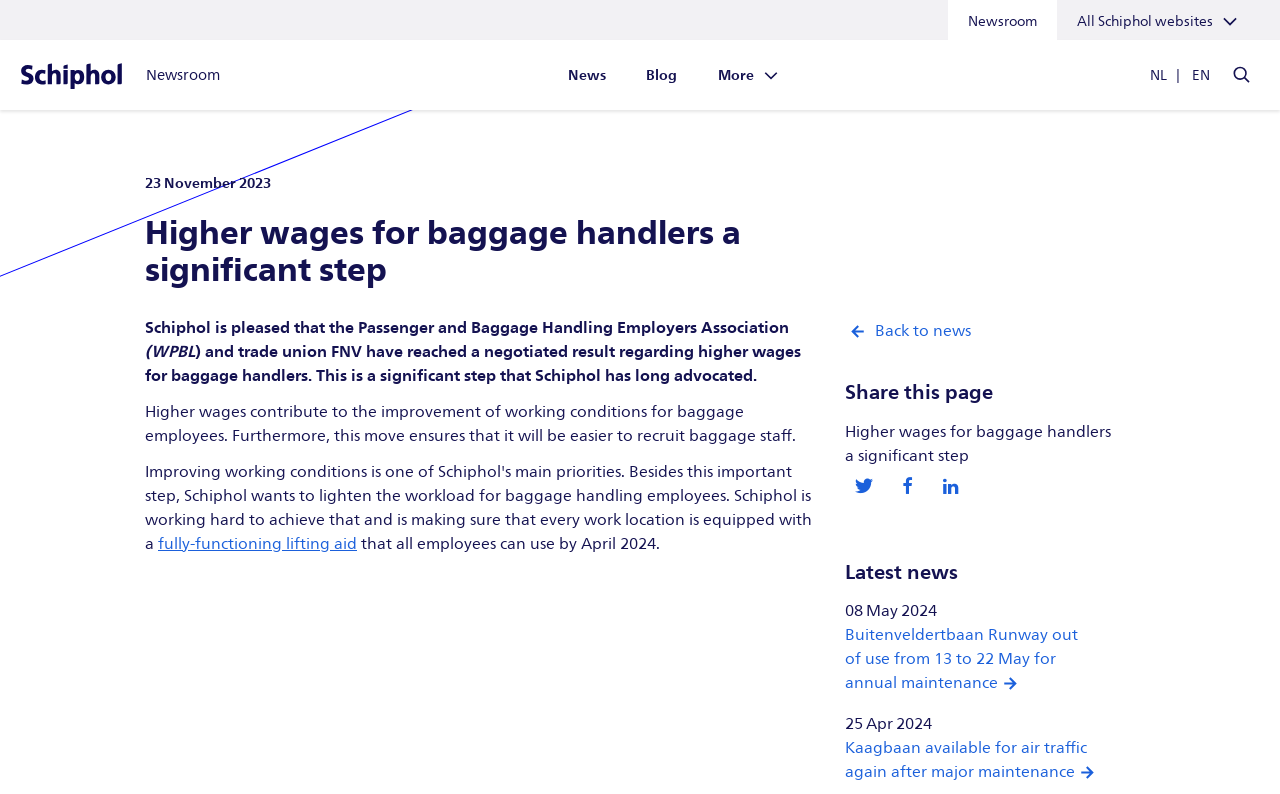Based on the image, provide a detailed and complete answer to the question: 
What is the topic of the news article?

The topic of the news article can be determined by reading the heading 'Higher wages for baggage handlers a significant step' and the subsequent article text, which discusses the negotiation result regarding higher wages for baggage handlers.